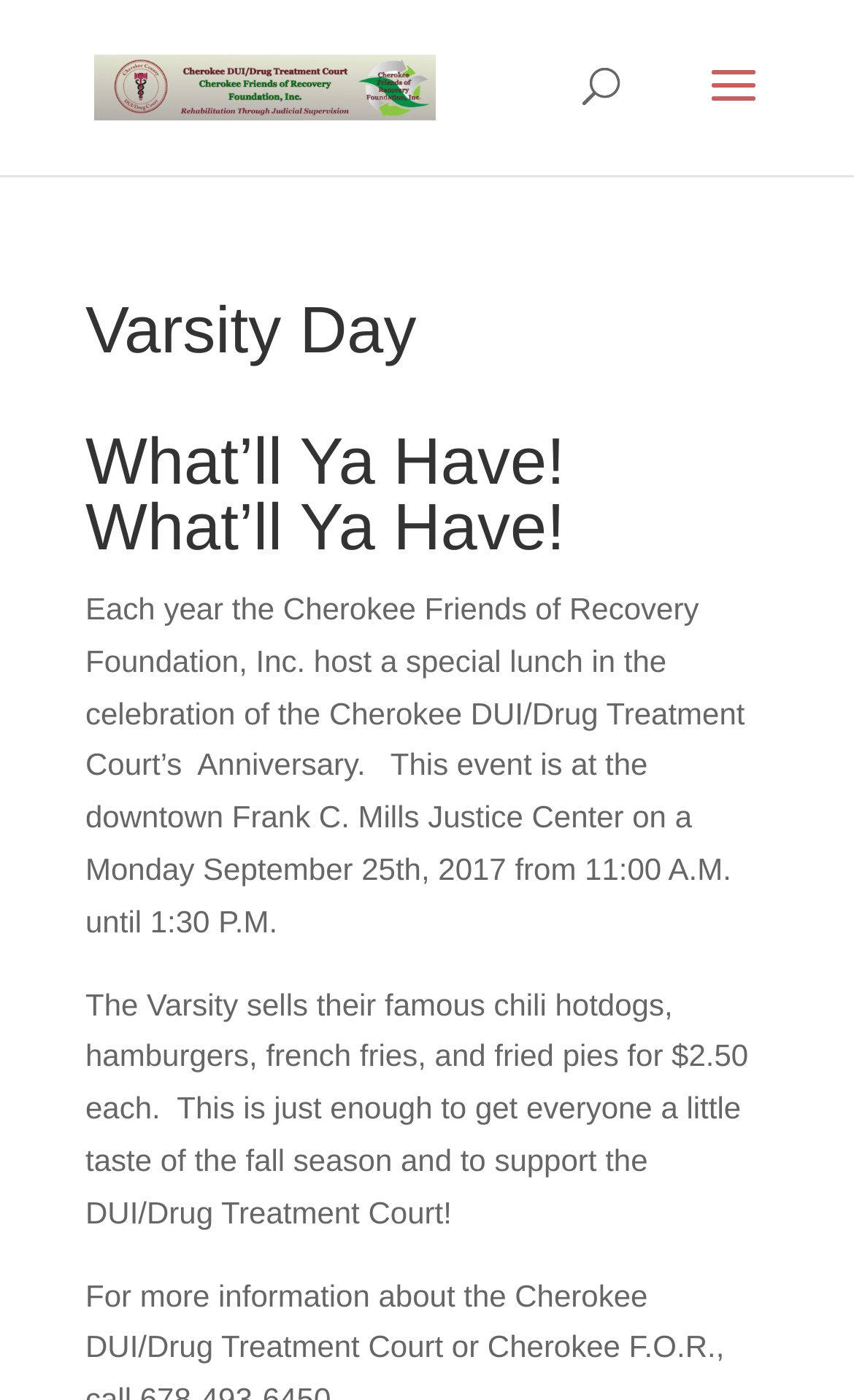Given the webpage screenshot and the description, determine the bounding box coordinates (top-left x, top-left y, bottom-right x, bottom-right y) that define the location of the UI element matching this description: alt="Cherokee Friends of Recovery"

[0.11, 0.048, 0.51, 0.073]